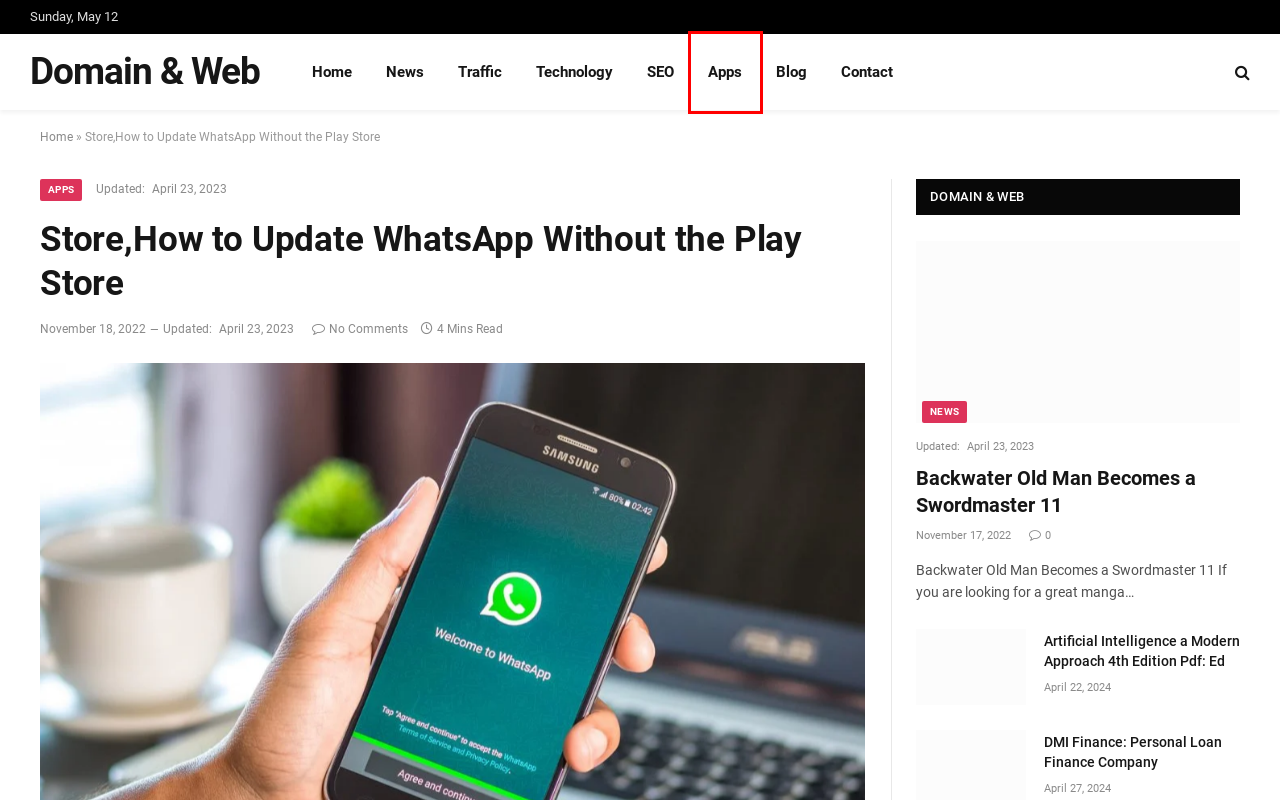Observe the provided screenshot of a webpage that has a red rectangle bounding box. Determine the webpage description that best matches the new webpage after clicking the element inside the red bounding box. Here are the candidates:
A. News Archives - Domain & Web
B. Asian Massage Near Me - Domain & Web
C. What is a Facebook Business Manager? - Domain & Web
D. Is CDkeys legit 2023 Best CDkeys.com Reviews What Is CDkeys? - Domain & Web
E. Apps Archives - Domain & Web
F. Backwater Old Man Becomes a Swordmaster 11 - Domain & Web
G. Domain & Web - Domain Marketplace
H. Terms and Conditions - Domain & Web

E